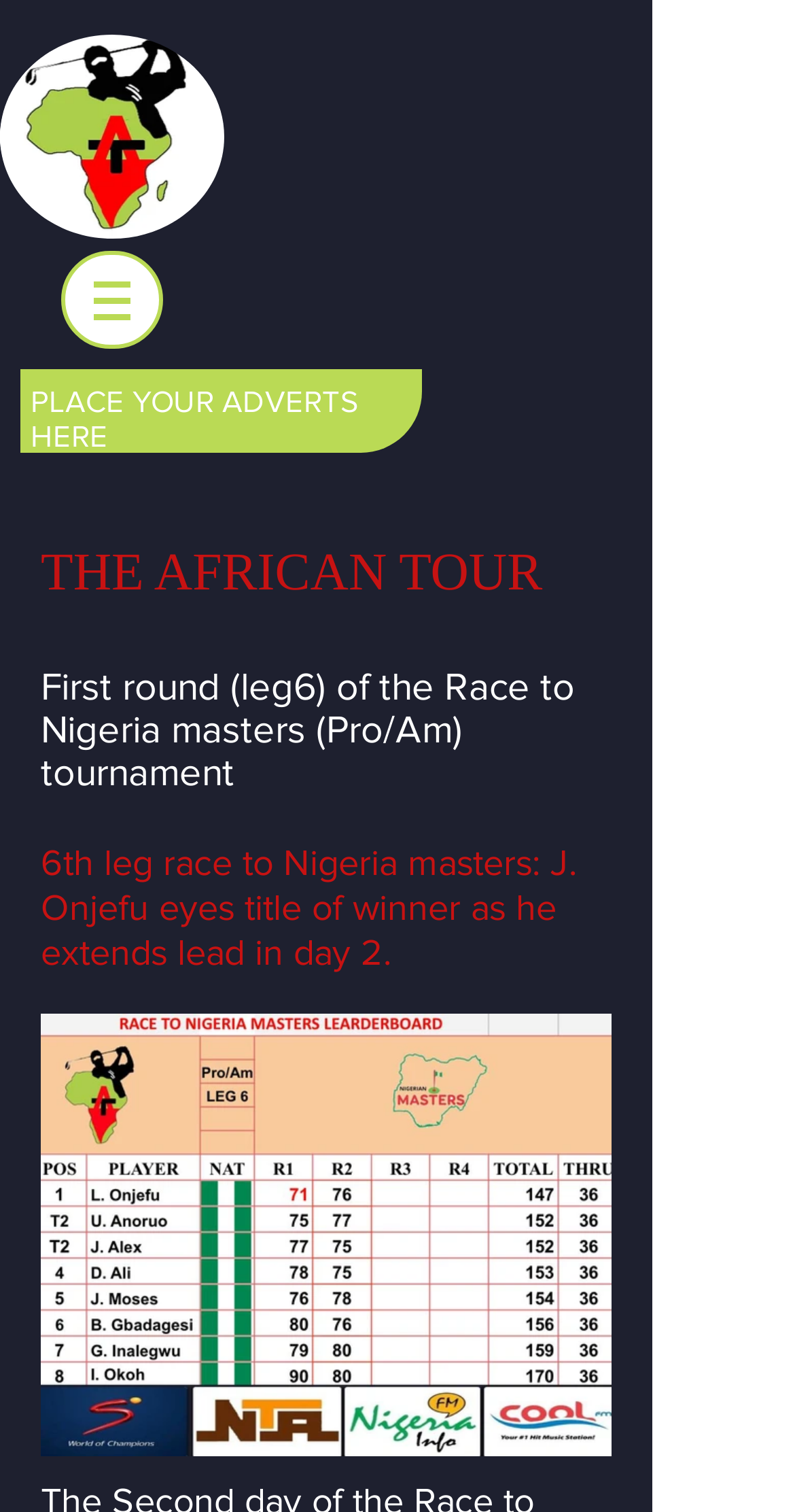What is the name of the tour?
Answer with a single word or phrase by referring to the visual content.

The African Tour